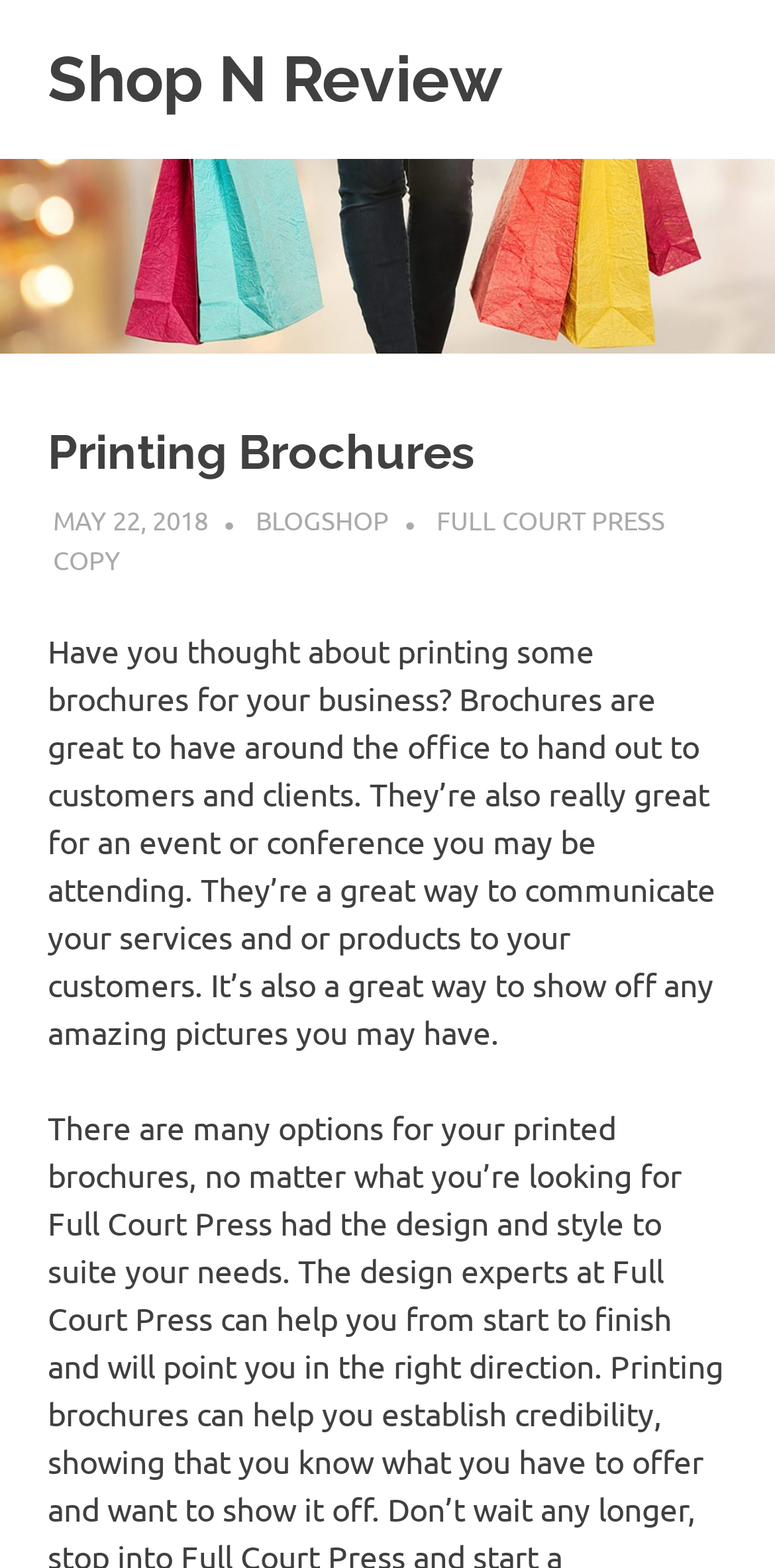Examine the screenshot and answer the question in as much detail as possible: What is the purpose of brochures?

I found the answer by reading the StaticText element at [0.062, 0.402, 0.923, 0.67] which explains the benefits of brochures. According to the text, brochures are a great way to communicate services and or products to customers.